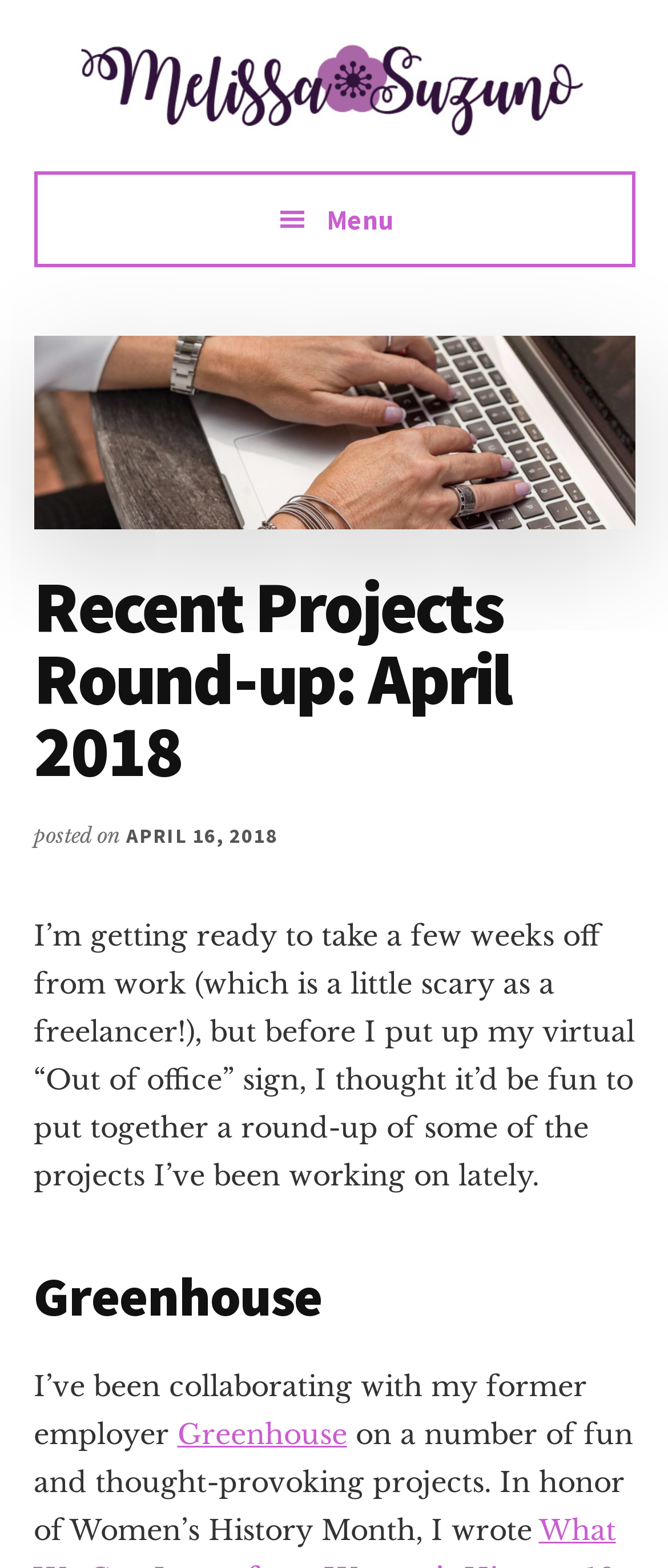Using a single word or phrase, answer the following question: 
What is the name of the project mentioned in the webpage?

Greenhouse